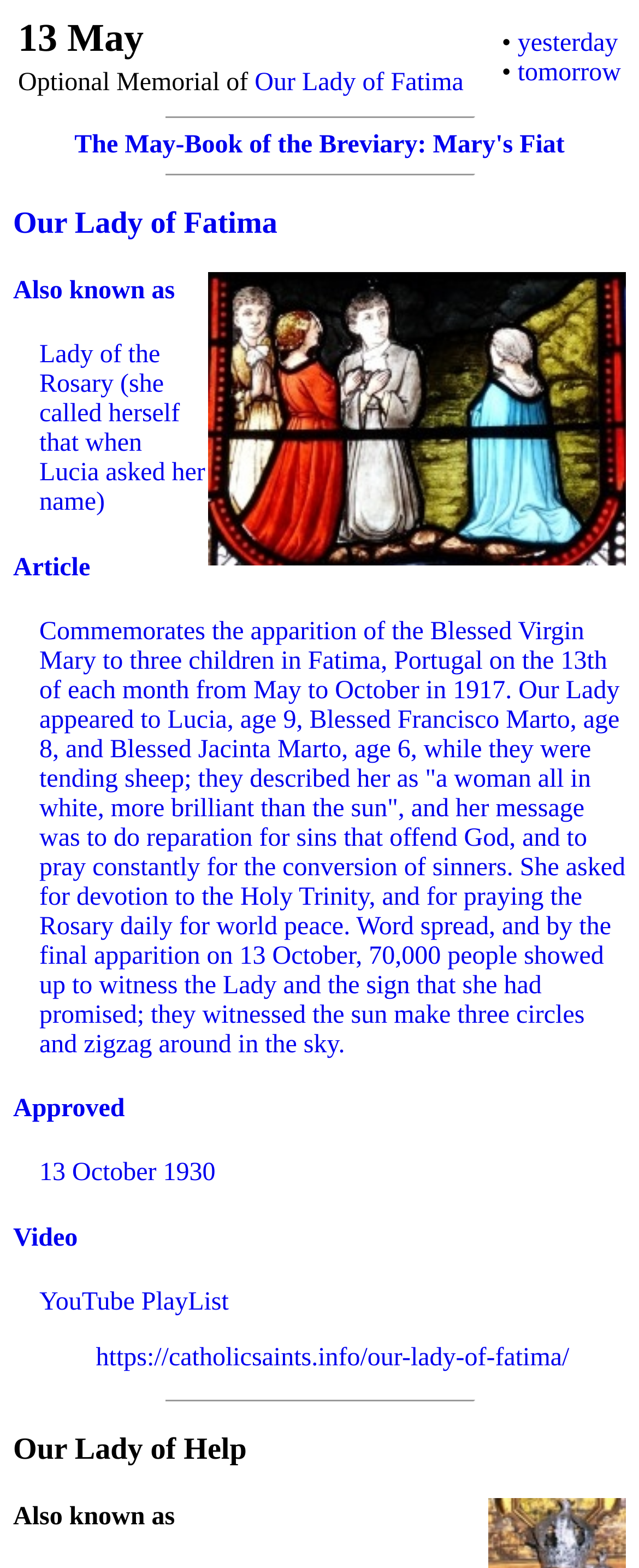Please look at the image and answer the question with a detailed explanation: What is the name of the playlist?

The name of the playlist can be found as a link at the bottom of the webpage, which contains the text 'YouTube PlayList'.